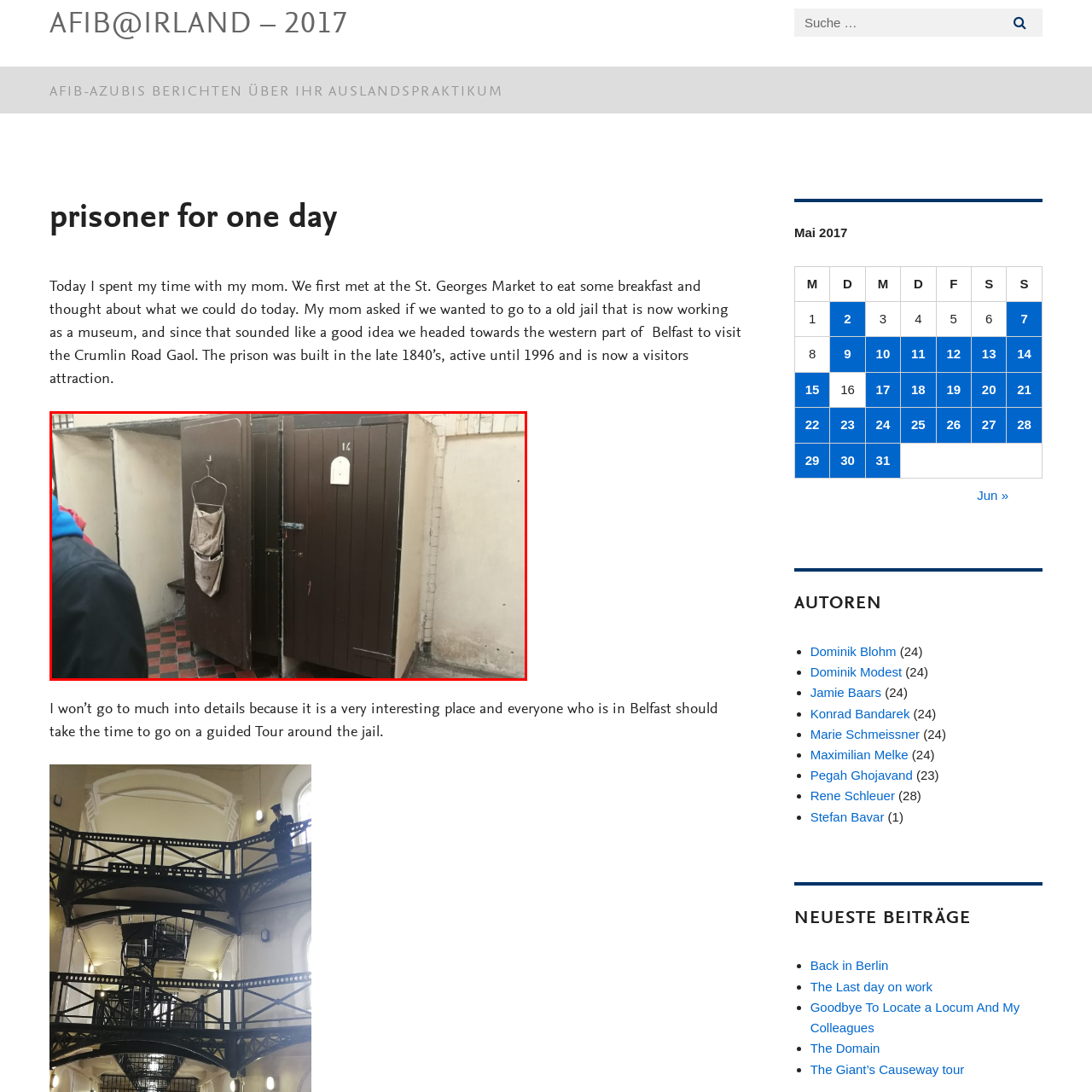What is the current use of the Crumlin Road Gaol?
Examine the area marked by the red bounding box and respond with a one-word or short phrase answer.

A museum